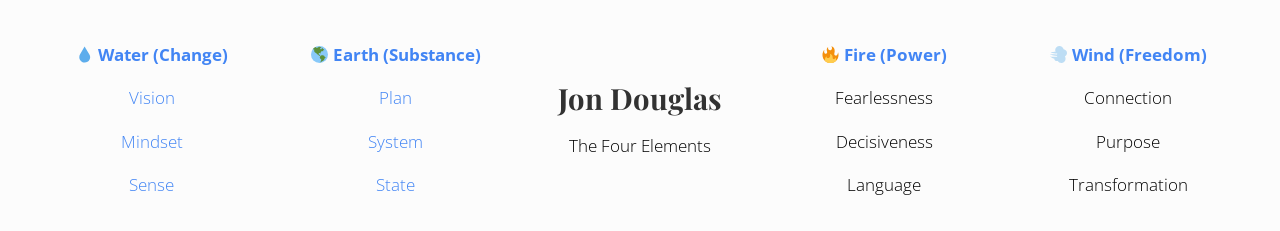Locate the bounding box coordinates of the element's region that should be clicked to carry out the following instruction: "Learn about Fire". The coordinates need to be four float numbers between 0 and 1, i.e., [left, top, right, bottom].

[0.641, 0.186, 0.74, 0.286]